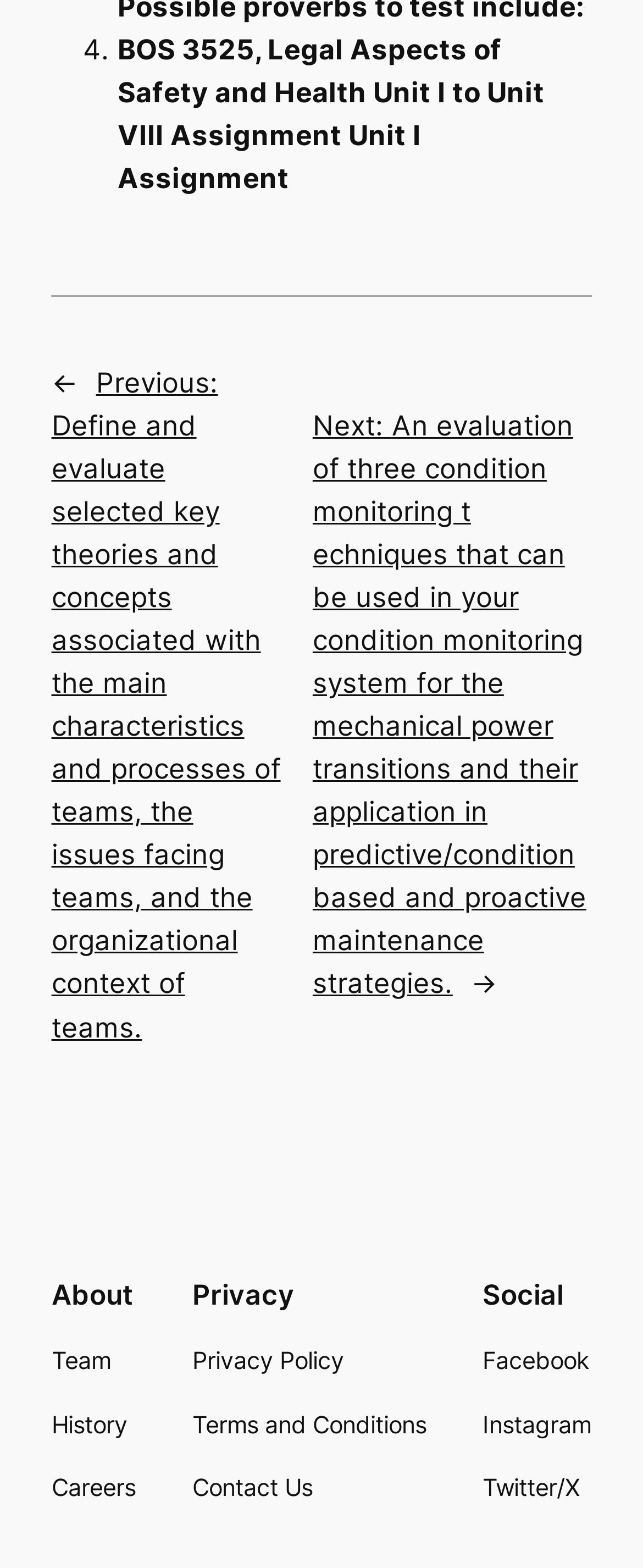Identify the bounding box coordinates of the area you need to click to perform the following instruction: "Visit Facebook page".

[0.751, 0.857, 0.917, 0.88]